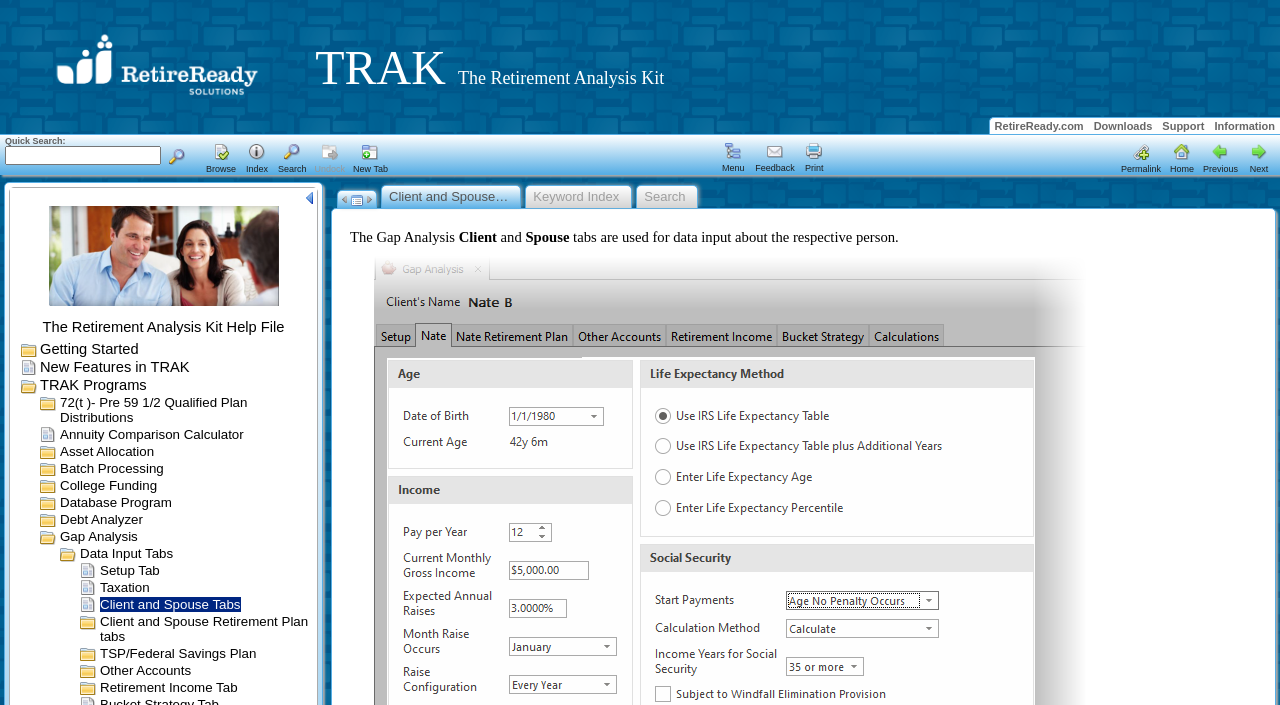Using the provided element description, identify the bounding box coordinates as (top-left x, top-left y, bottom-right x, bottom-right y). Ensure all values are between 0 and 1. Description: Client and Spouse…

[0.298, 0.254, 0.41, 0.288]